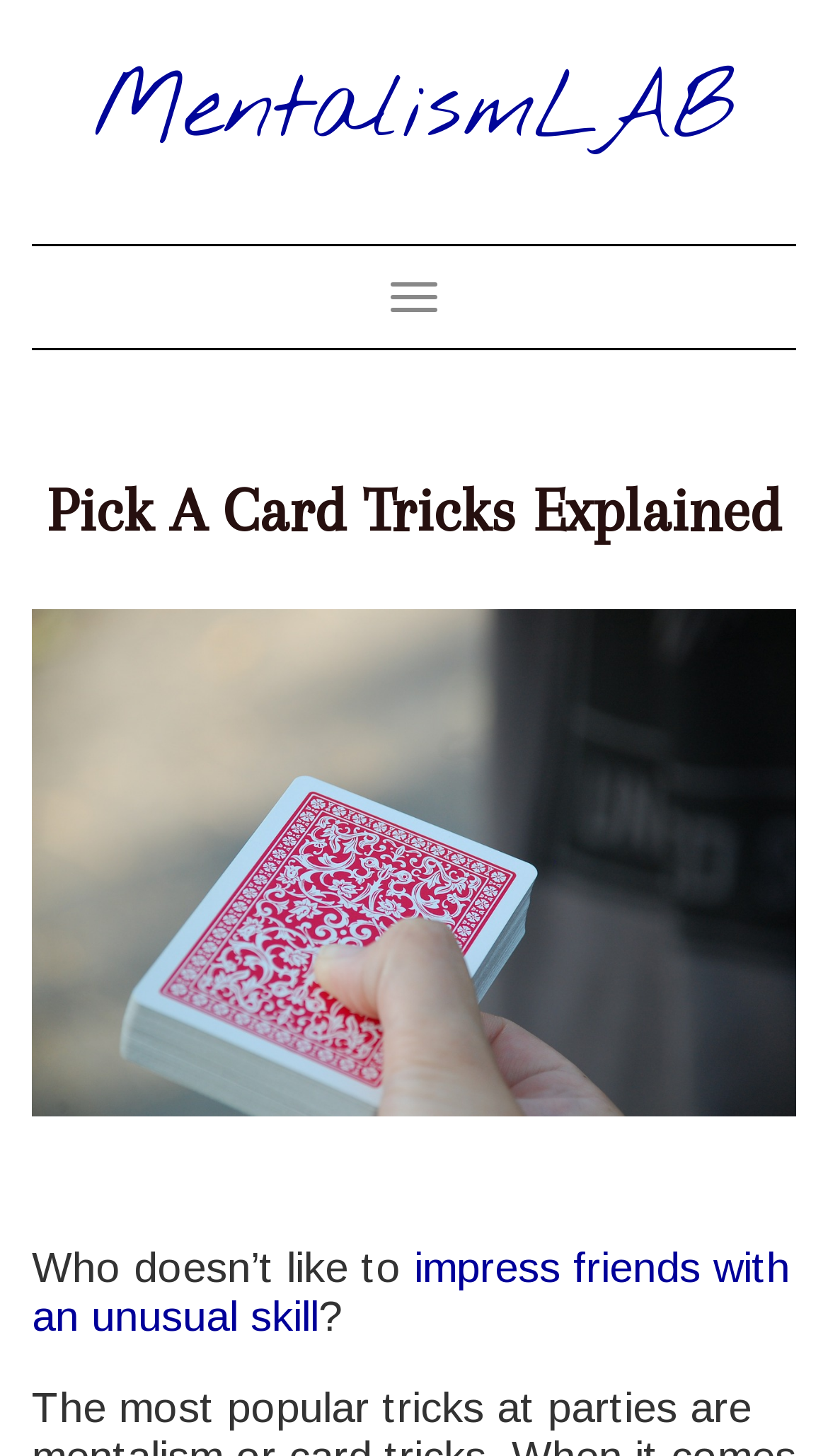What is the topic of the webpage?
Using the image, give a concise answer in the form of a single word or short phrase.

Pick A Card Tricks